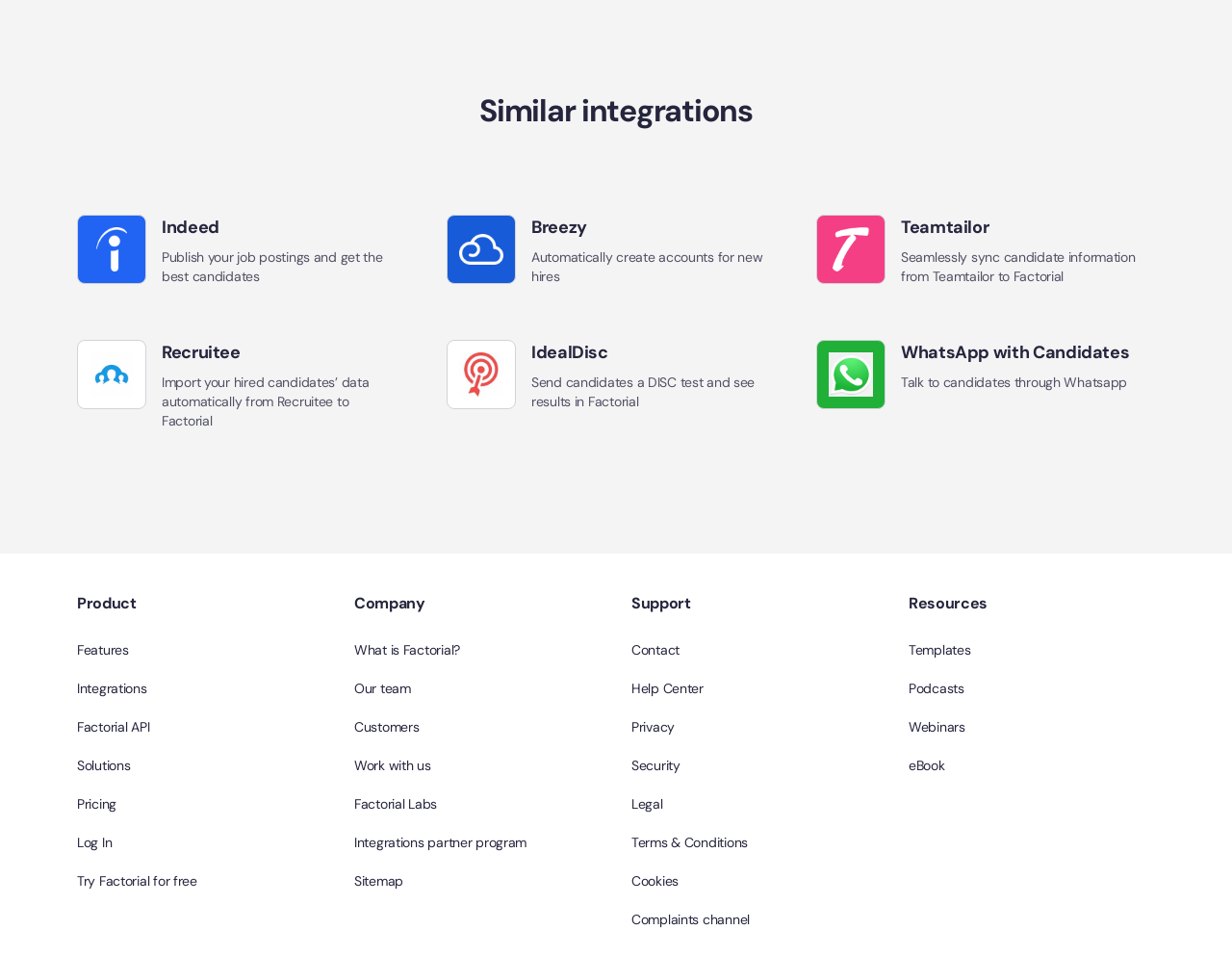Identify the bounding box coordinates of the part that should be clicked to carry out this instruction: "Explore webinars".

[0.738, 0.74, 0.783, 0.78]